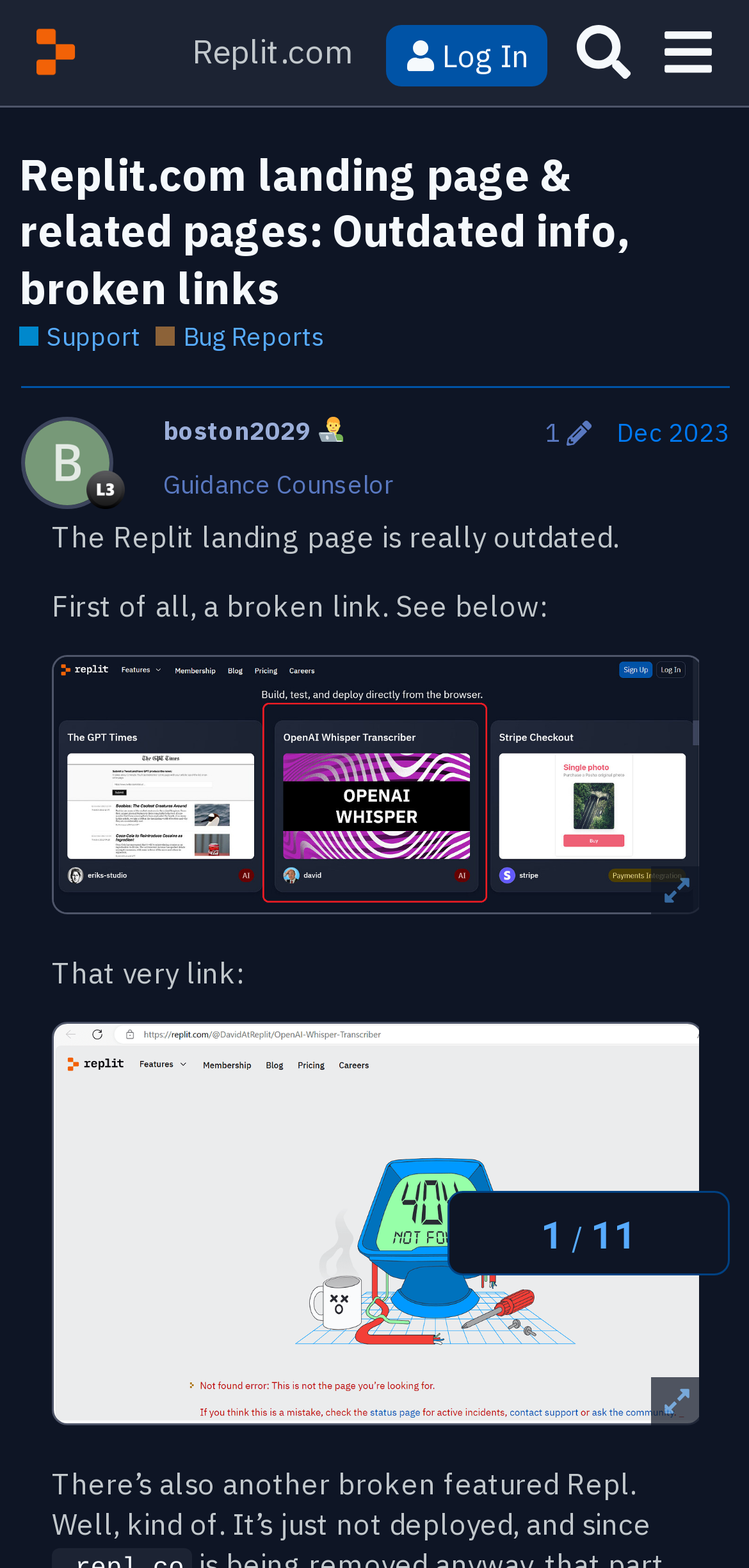Please locate the bounding box coordinates for the element that should be clicked to achieve the following instruction: "Log in to the account". Ensure the coordinates are given as four float numbers between 0 and 1, i.e., [left, top, right, bottom].

[0.516, 0.016, 0.732, 0.055]